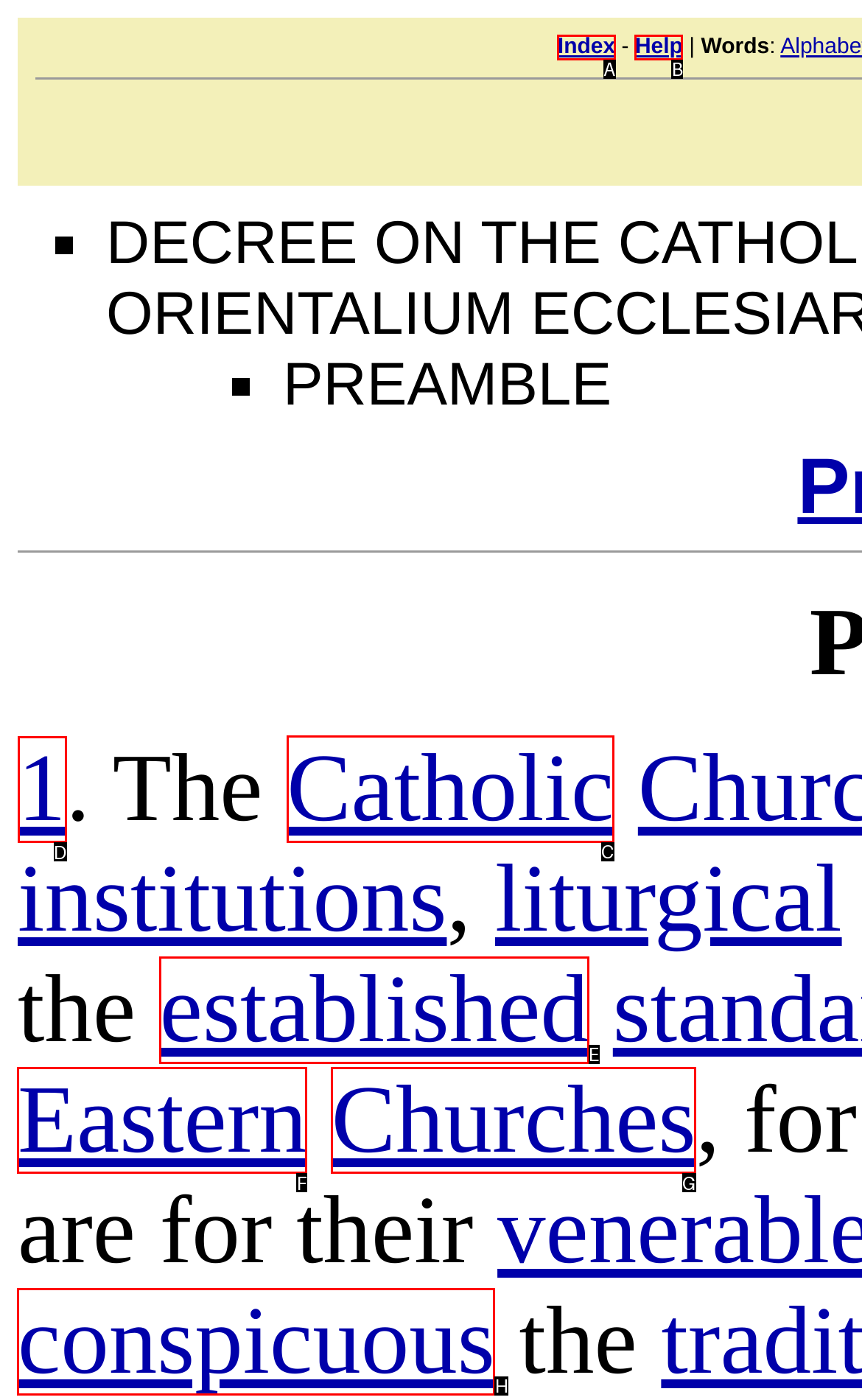Indicate the HTML element to be clicked to accomplish this task: go to 1 Respond using the letter of the correct option.

D